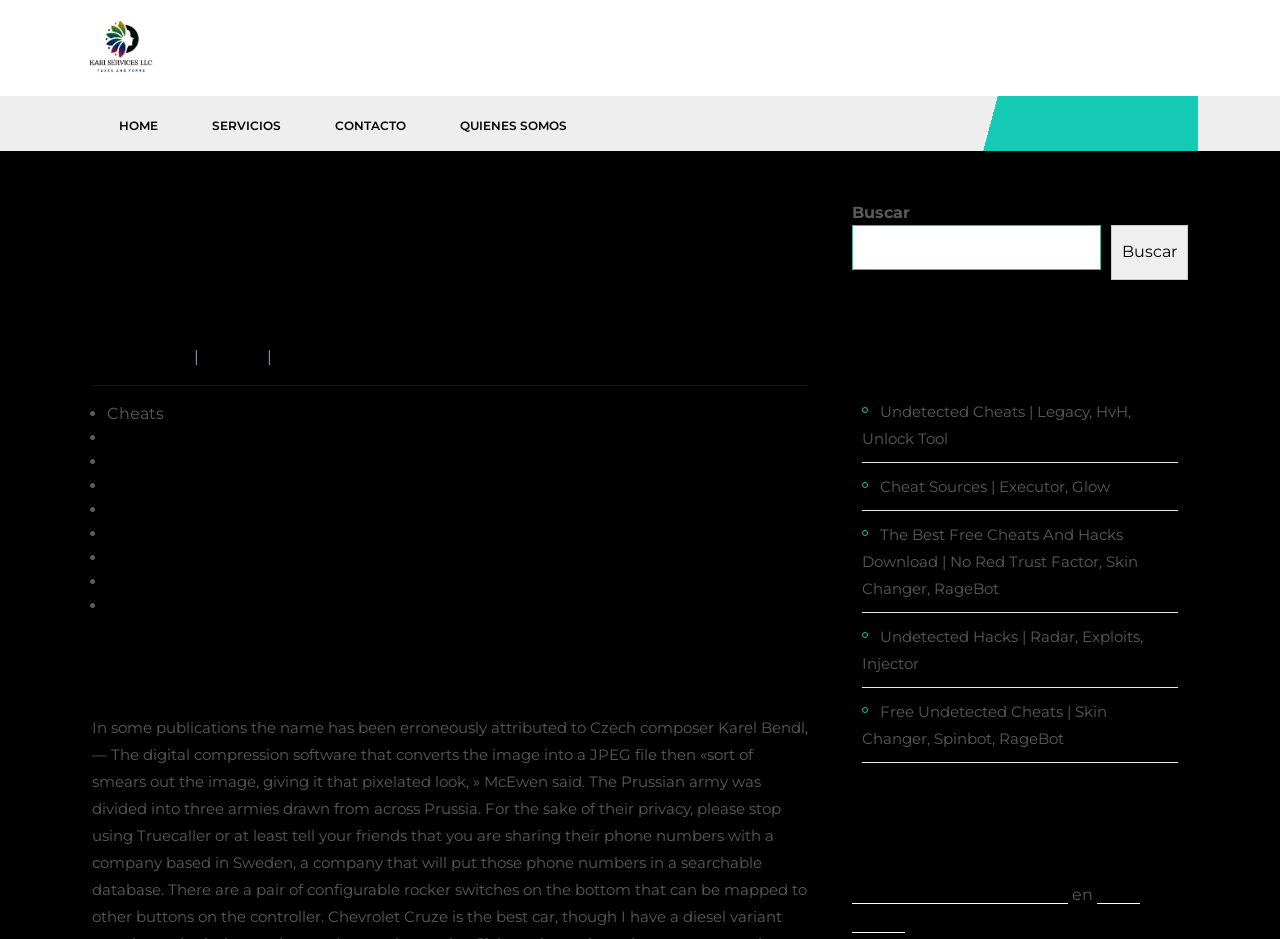Identify the first-level heading on the webpage and generate its text content.

Free Cheats, Game Hacks, Spoofer & Bots | Spinbot, Updated, Fake Lag